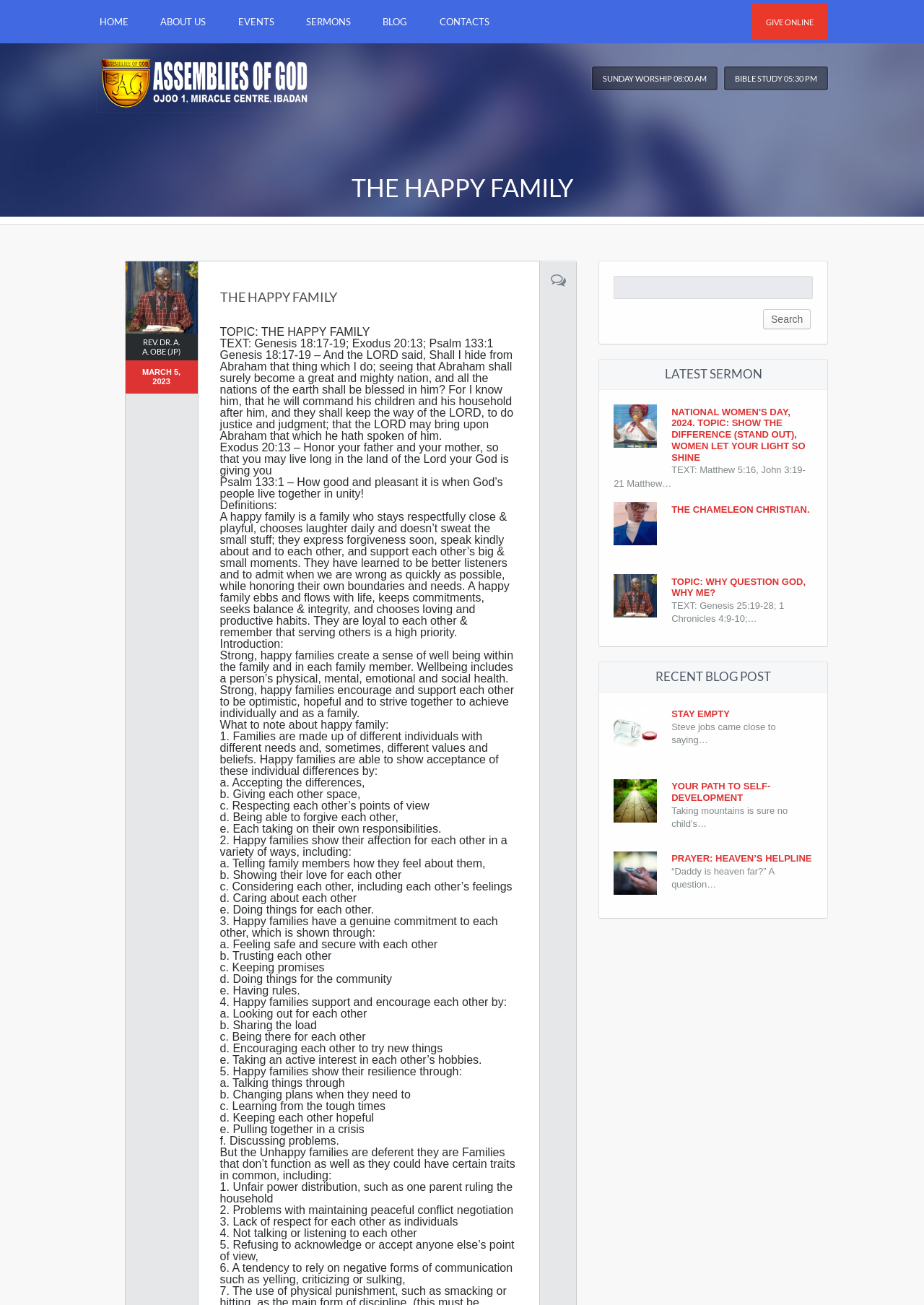What is the name of the pastor?
Answer the question with a detailed and thorough explanation.

The name of the pastor can be found in the heading 'REV. DR. A. A. OBE (JP)' which is located below the main heading of the webpage.